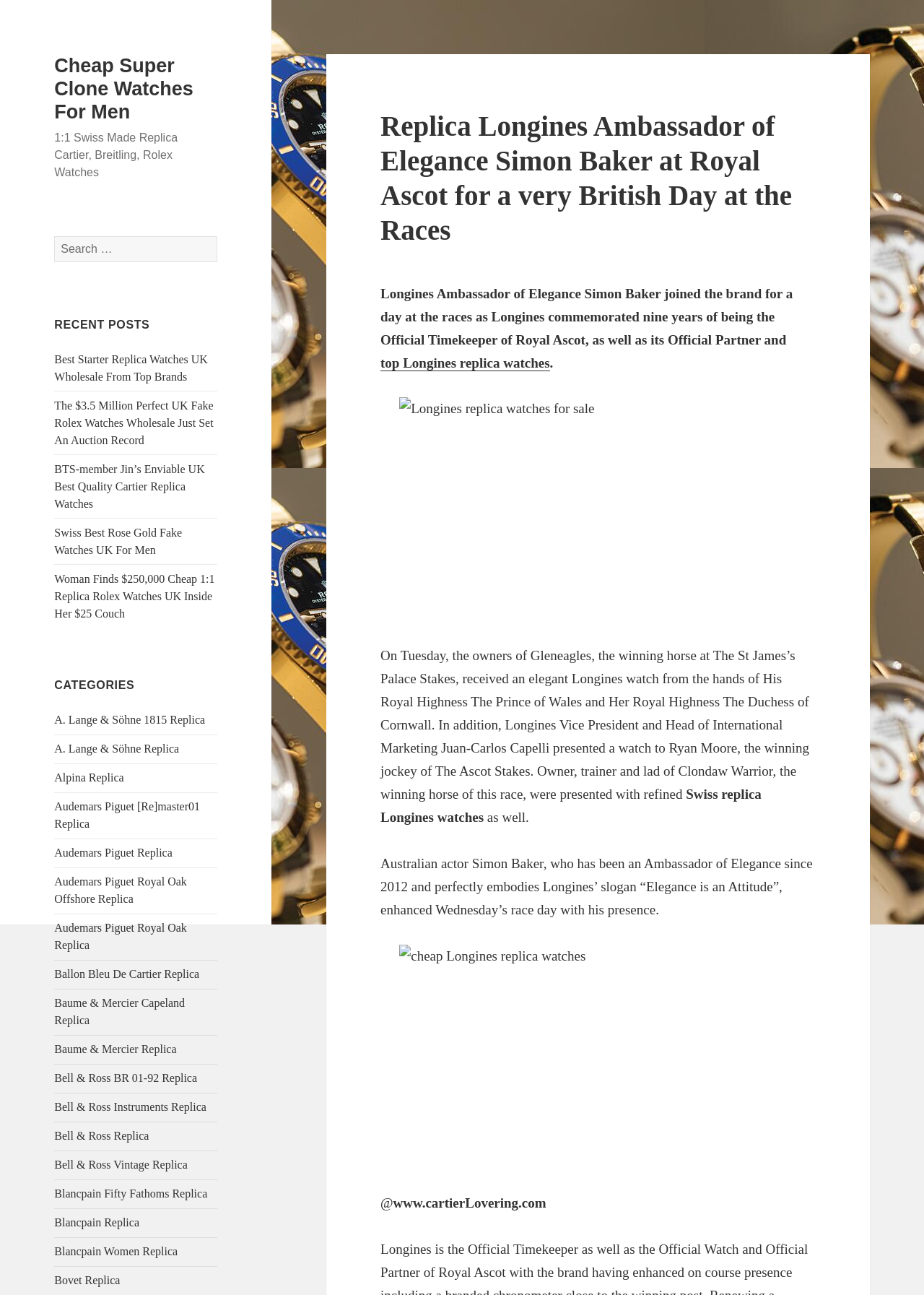Determine and generate the text content of the webpage's headline.

Replica Longines Ambassador of Elegance Simon Baker at Royal Ascot for a very British Day at the Races